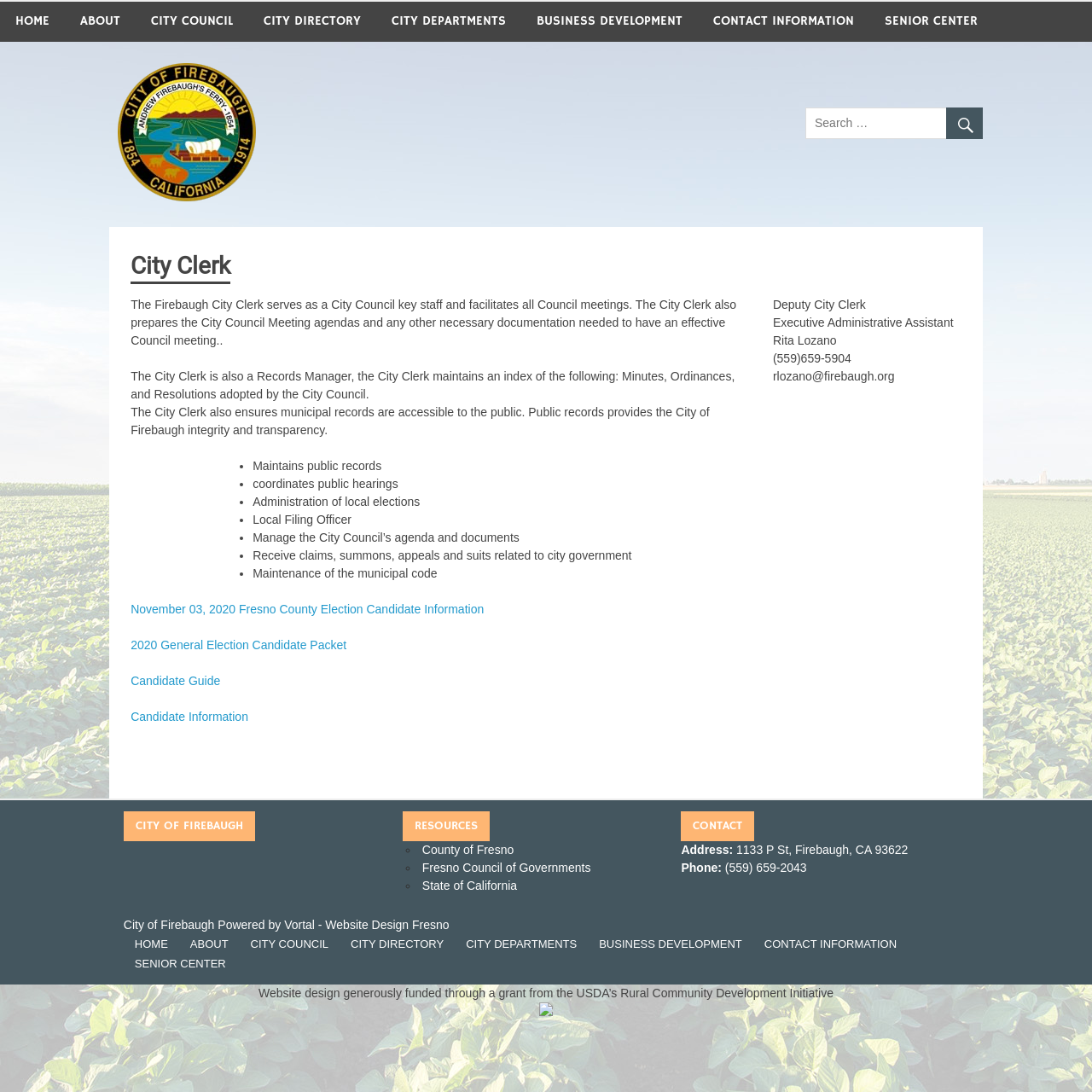Find the bounding box coordinates of the element to click in order to complete this instruction: "view City Clerk information". The bounding box coordinates must be four float numbers between 0 and 1, denoted as [left, top, right, bottom].

[0.12, 0.23, 0.211, 0.261]